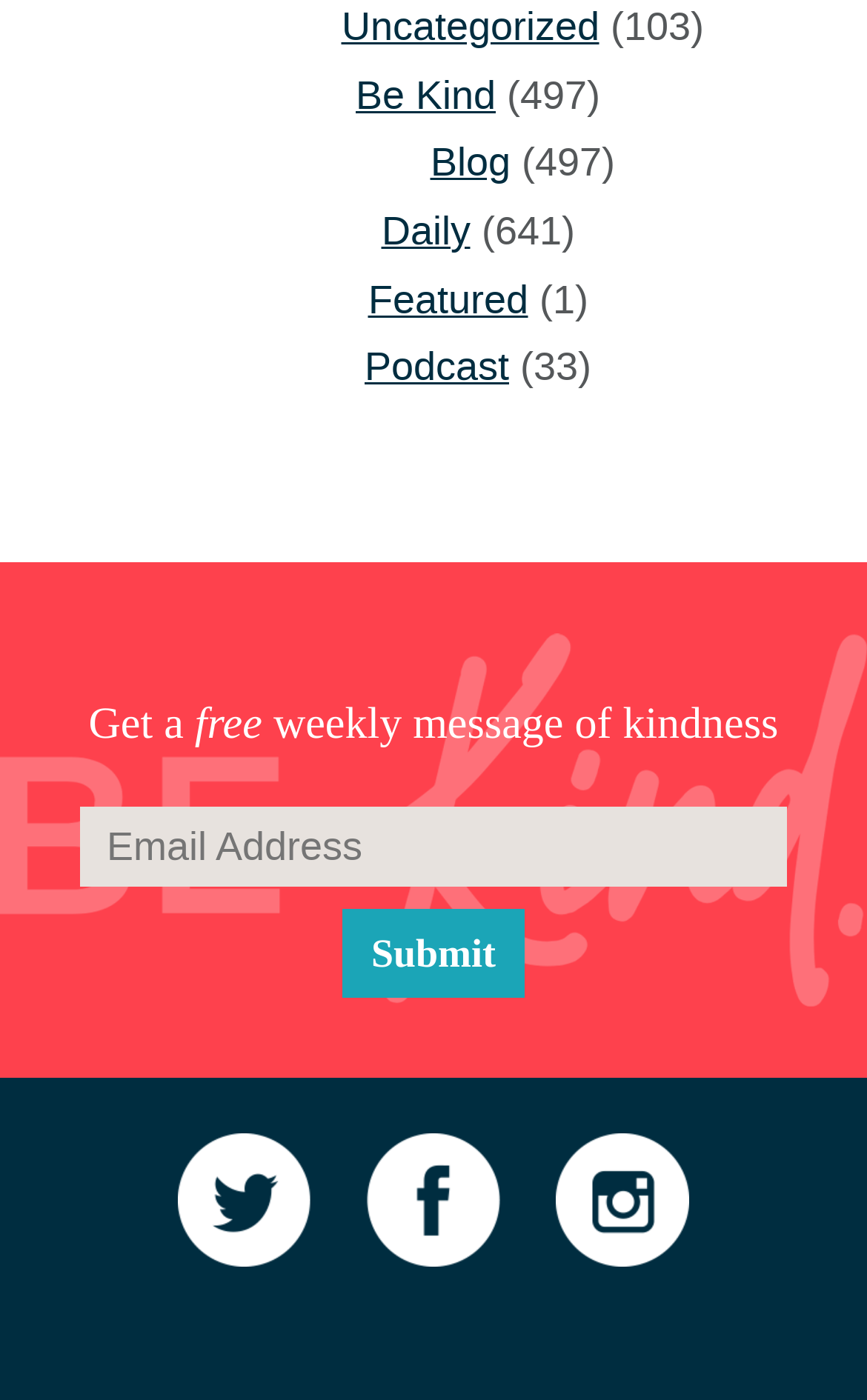Indicate the bounding box coordinates of the element that must be clicked to execute the instruction: "Enter email address". The coordinates should be given as four float numbers between 0 and 1, i.e., [left, top, right, bottom].

[0.092, 0.576, 0.908, 0.633]